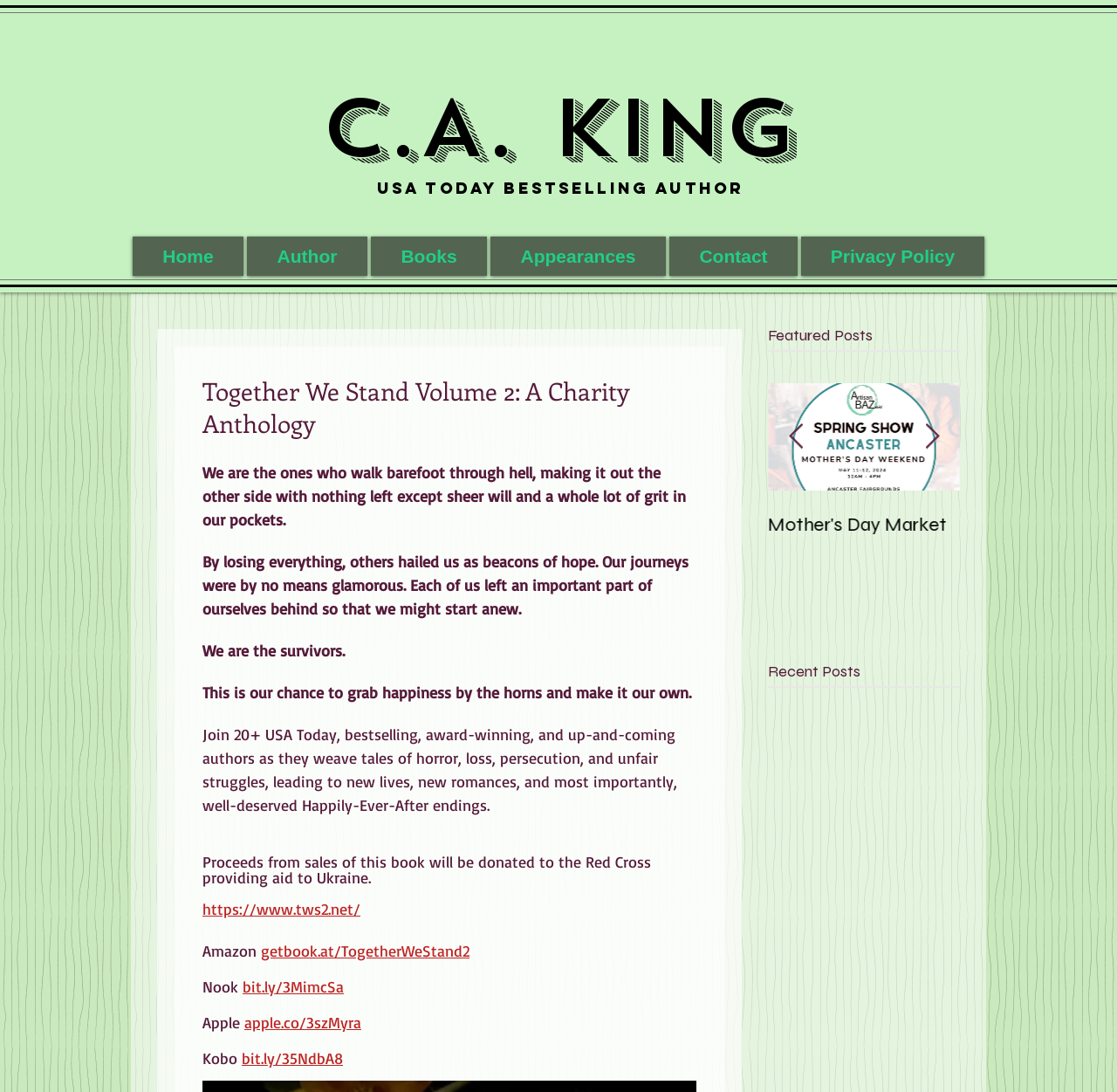Pinpoint the bounding box coordinates of the clickable area necessary to execute the following instruction: "contact Bitvo's 24/7 customer support team at 'support@bitvo.com'". The coordinates should be given as four float numbers between 0 and 1, namely [left, top, right, bottom].

None